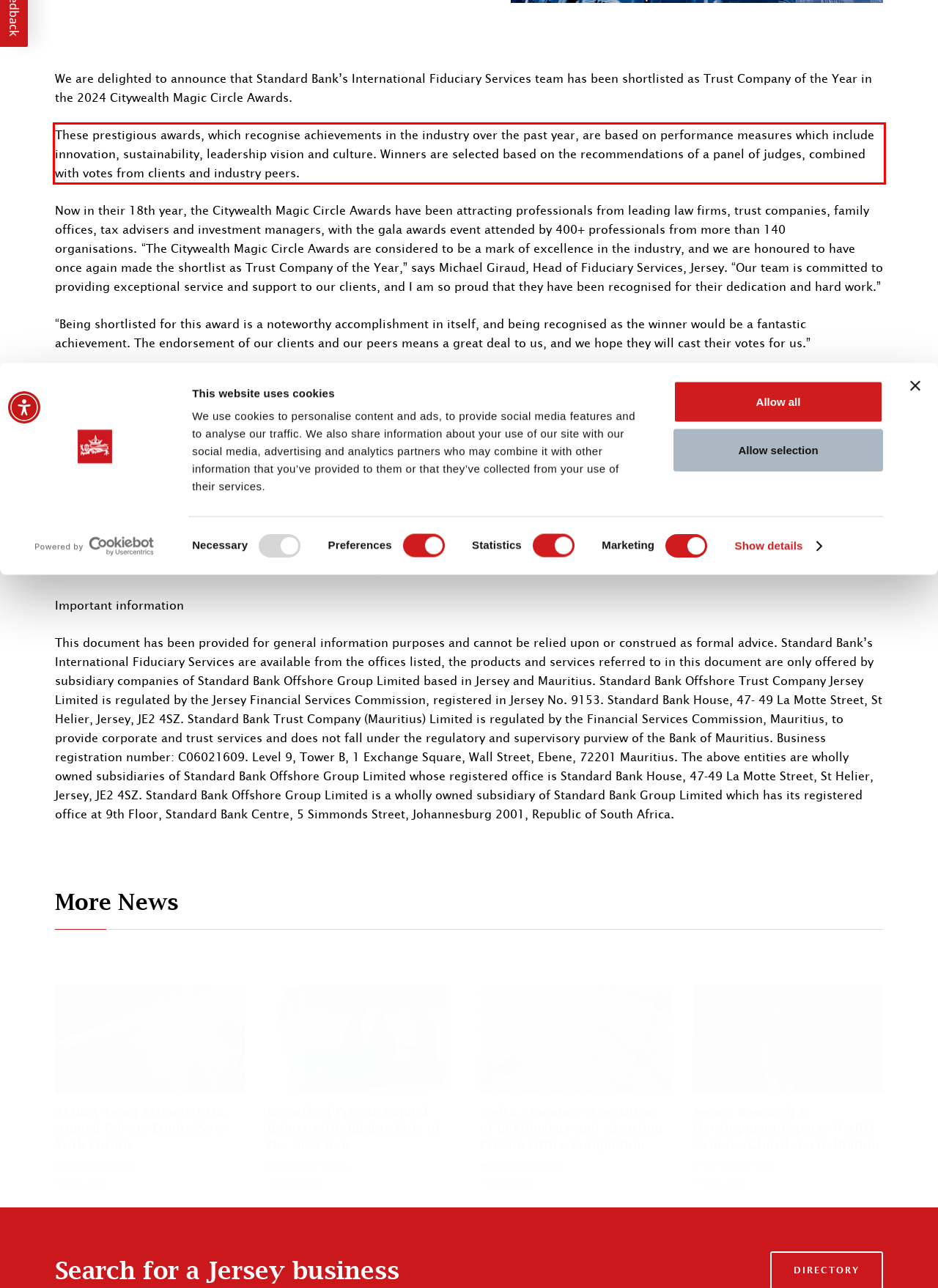Analyze the screenshot of the webpage and extract the text from the UI element that is inside the red bounding box.

These prestigious awards, which recognise achievements in the industry over the past year, are based on performance measures which include innovation, sustainability, leadership vision and culture. Winners are selected based on the recommendations of a panel of judges, combined with votes from clients and industry peers.